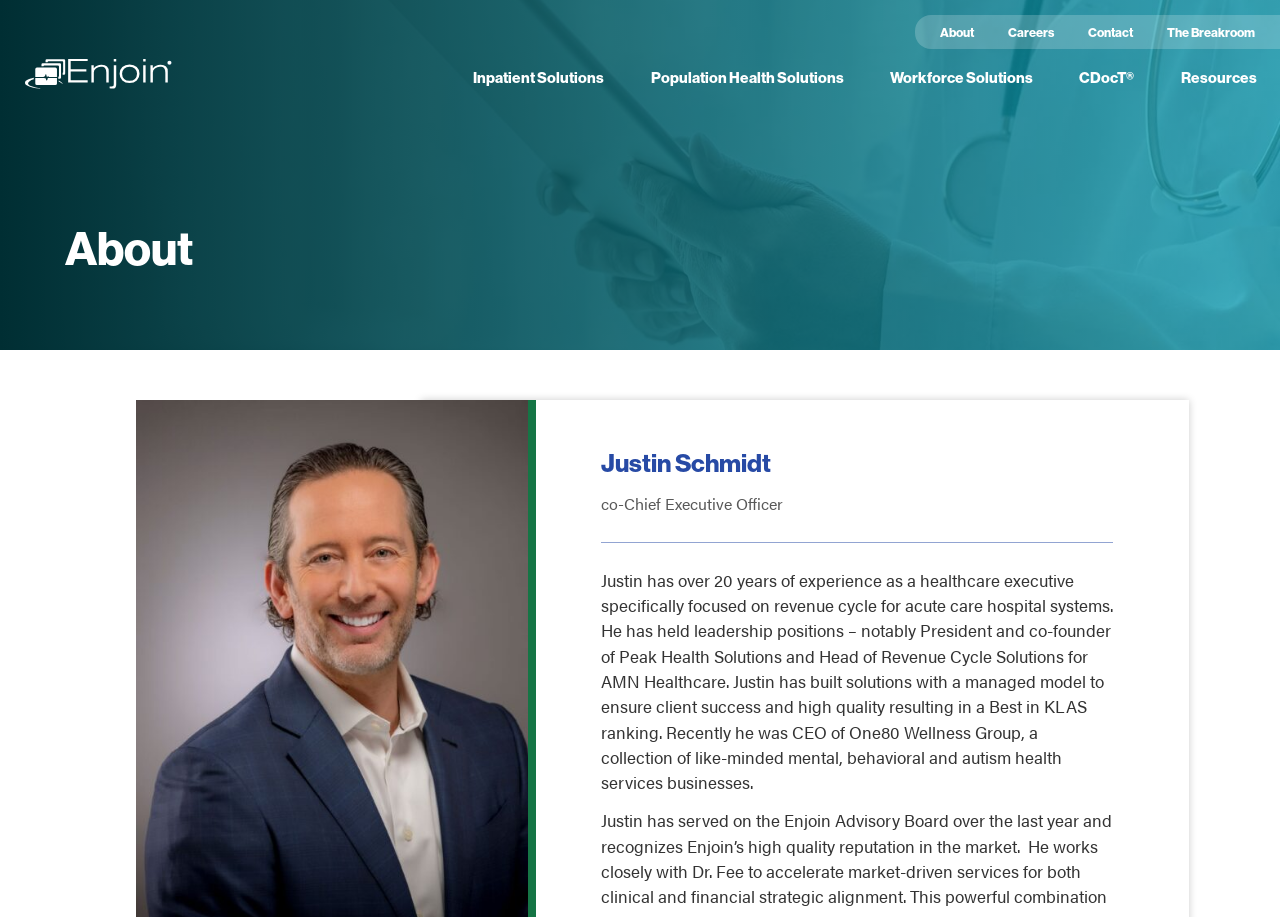Please locate the bounding box coordinates of the element's region that needs to be clicked to follow the instruction: "read about Justin Schmidt". The bounding box coordinates should be provided as four float numbers between 0 and 1, i.e., [left, top, right, bottom].

[0.469, 0.502, 0.87, 0.532]